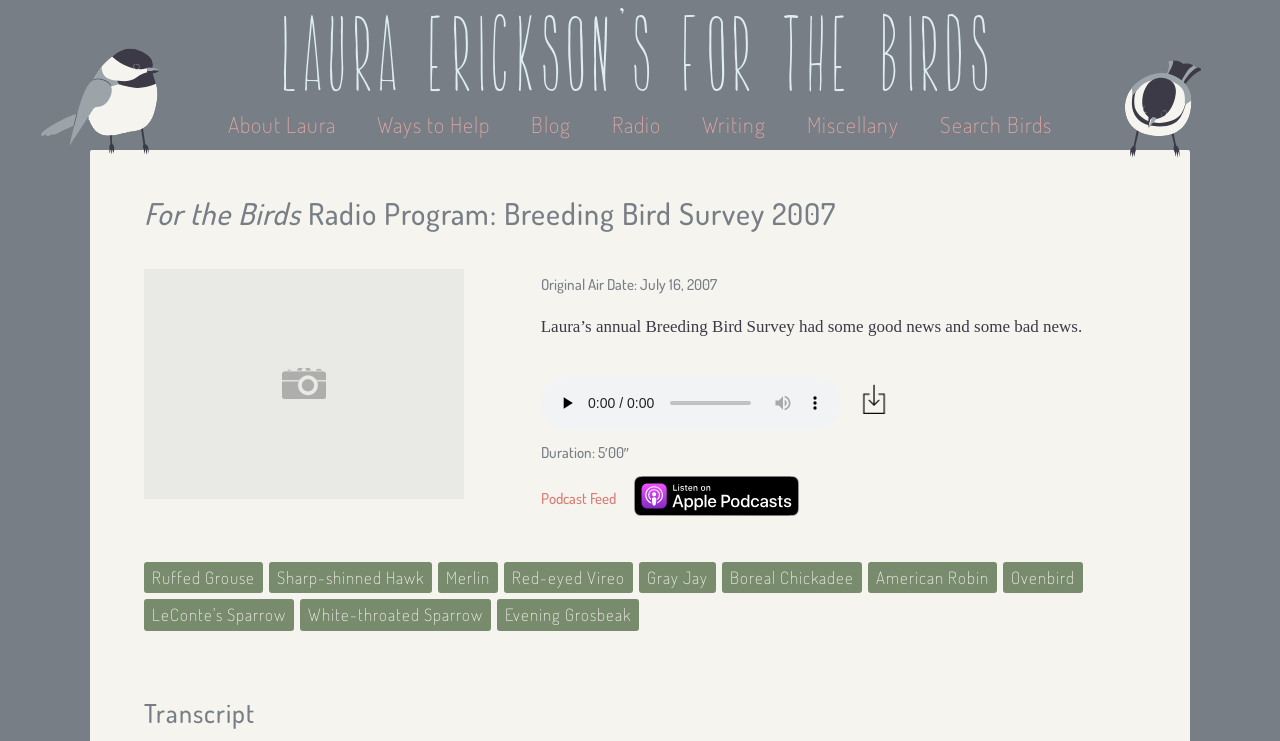Determine the bounding box for the described UI element: "parent_node: Podcast Feed".

[0.495, 0.642, 0.624, 0.705]